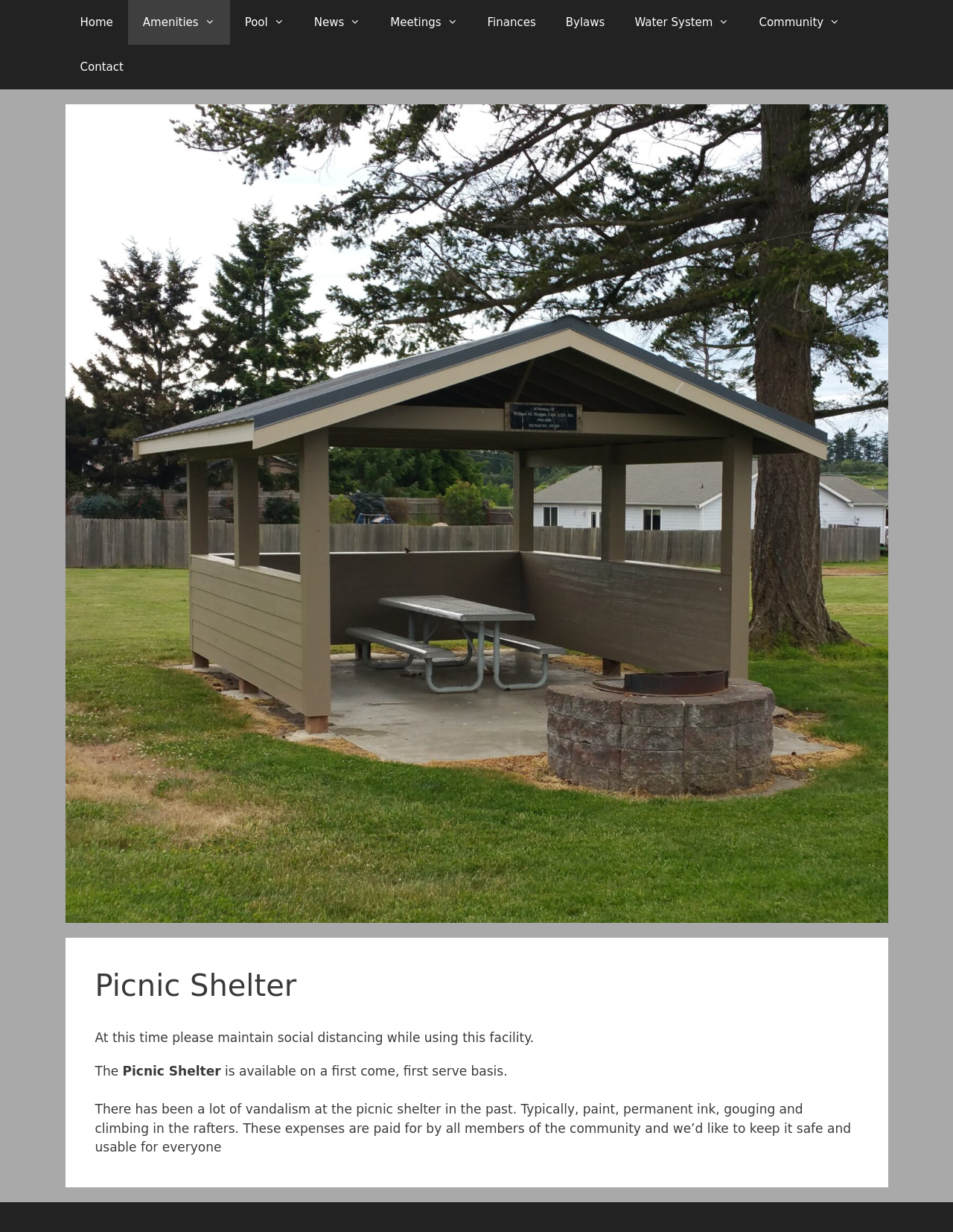Could you highlight the region that needs to be clicked to execute the instruction: "Click Home"?

[0.068, 0.0, 0.134, 0.036]